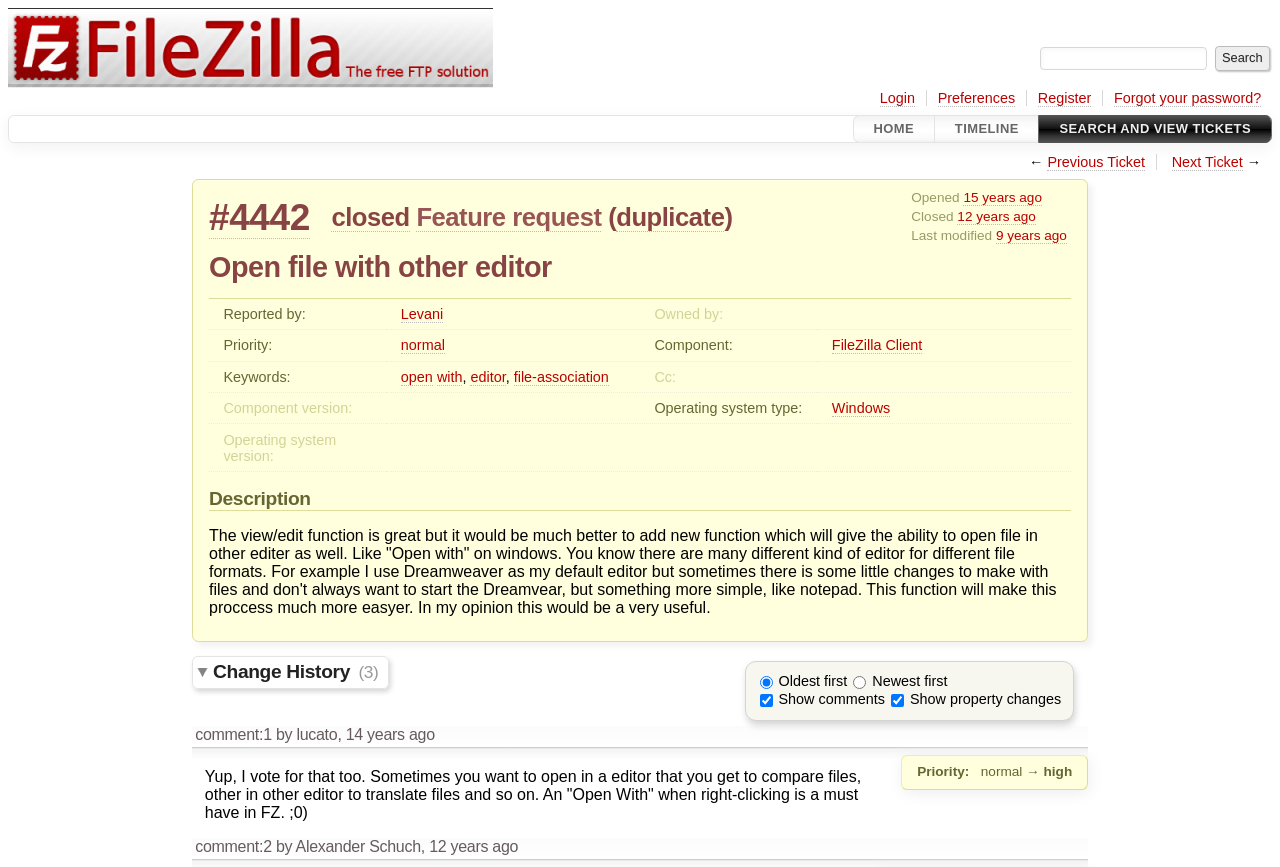Locate the coordinates of the bounding box for the clickable region that fulfills this instruction: "Login to the system".

[0.687, 0.104, 0.715, 0.123]